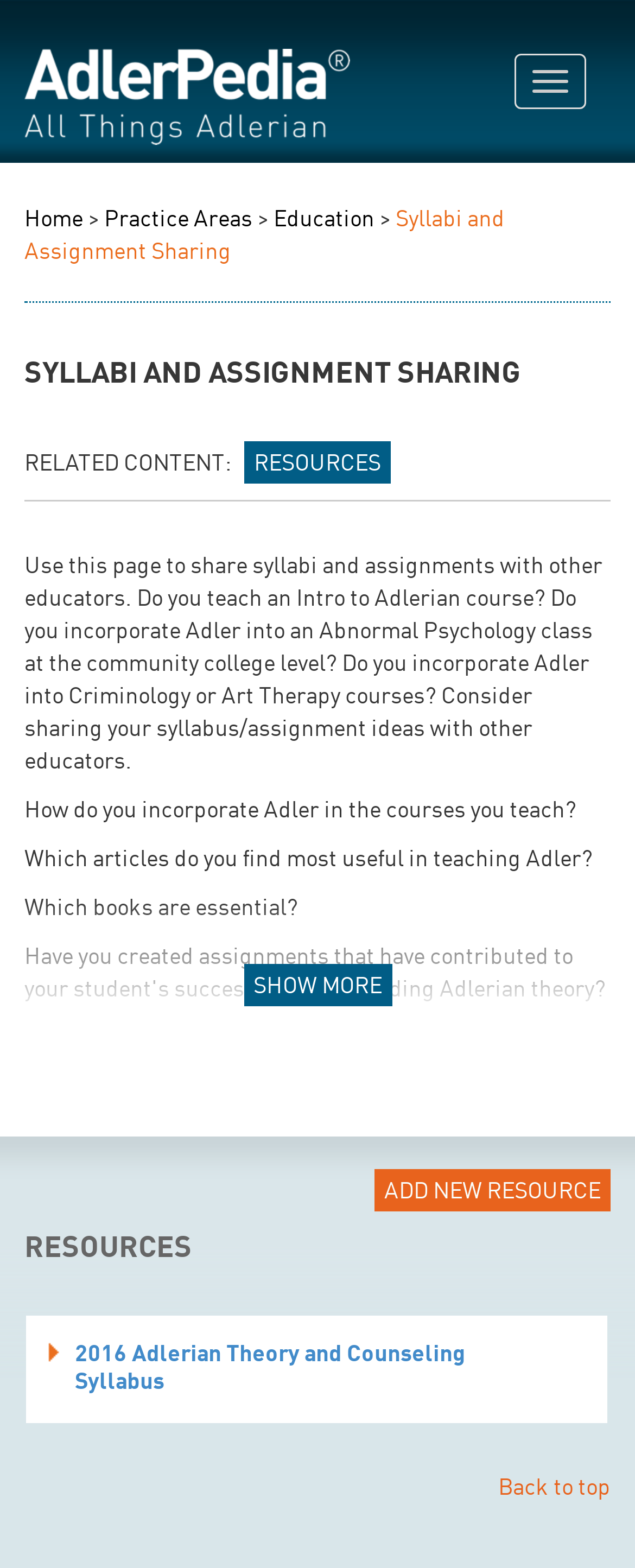Select the bounding box coordinates of the element I need to click to carry out the following instruction: "toggle navigation".

None